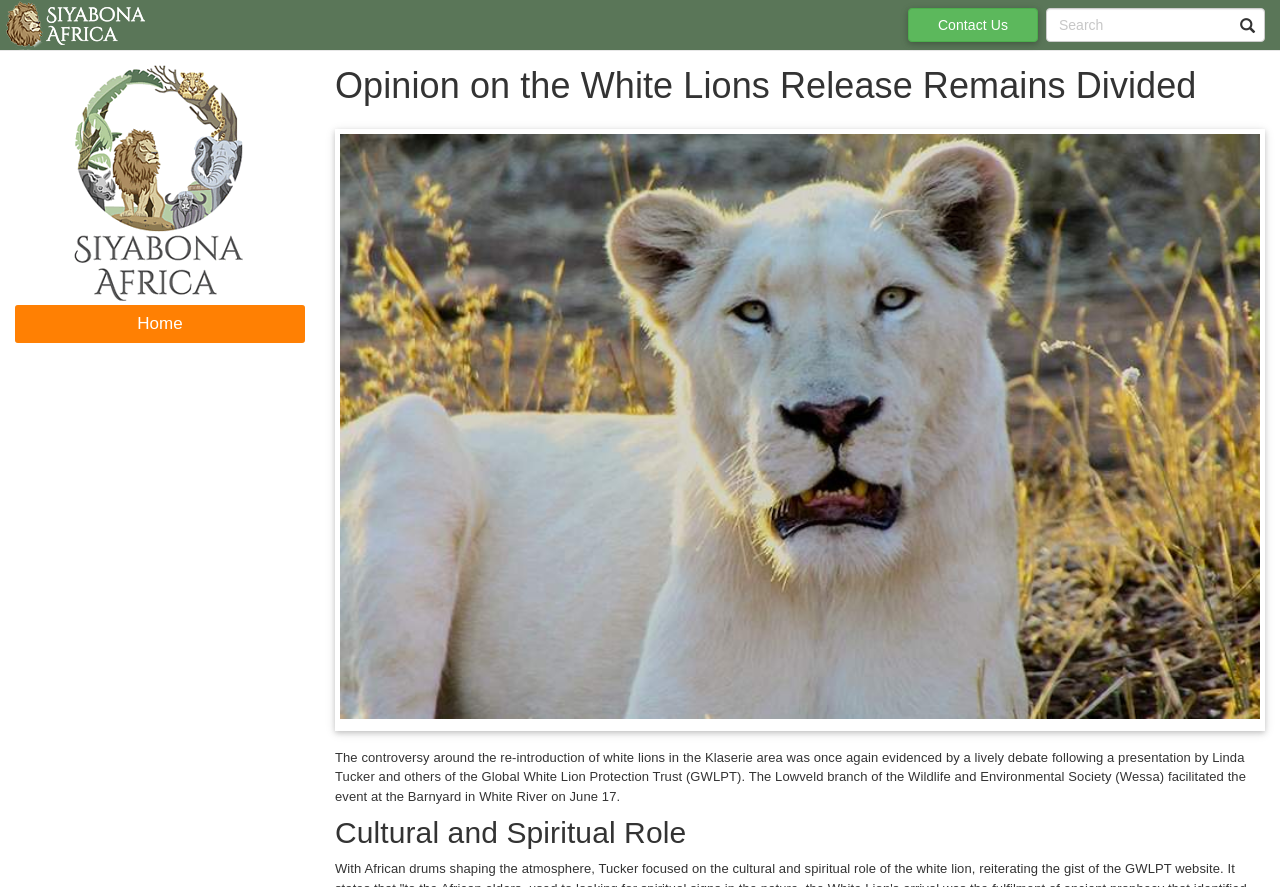What is the purpose of the searchbox?
Using the image, provide a detailed and thorough answer to the question.

The searchbox is located at the top right corner of the webpage, and its purpose is to allow users to search for specific content within the website.